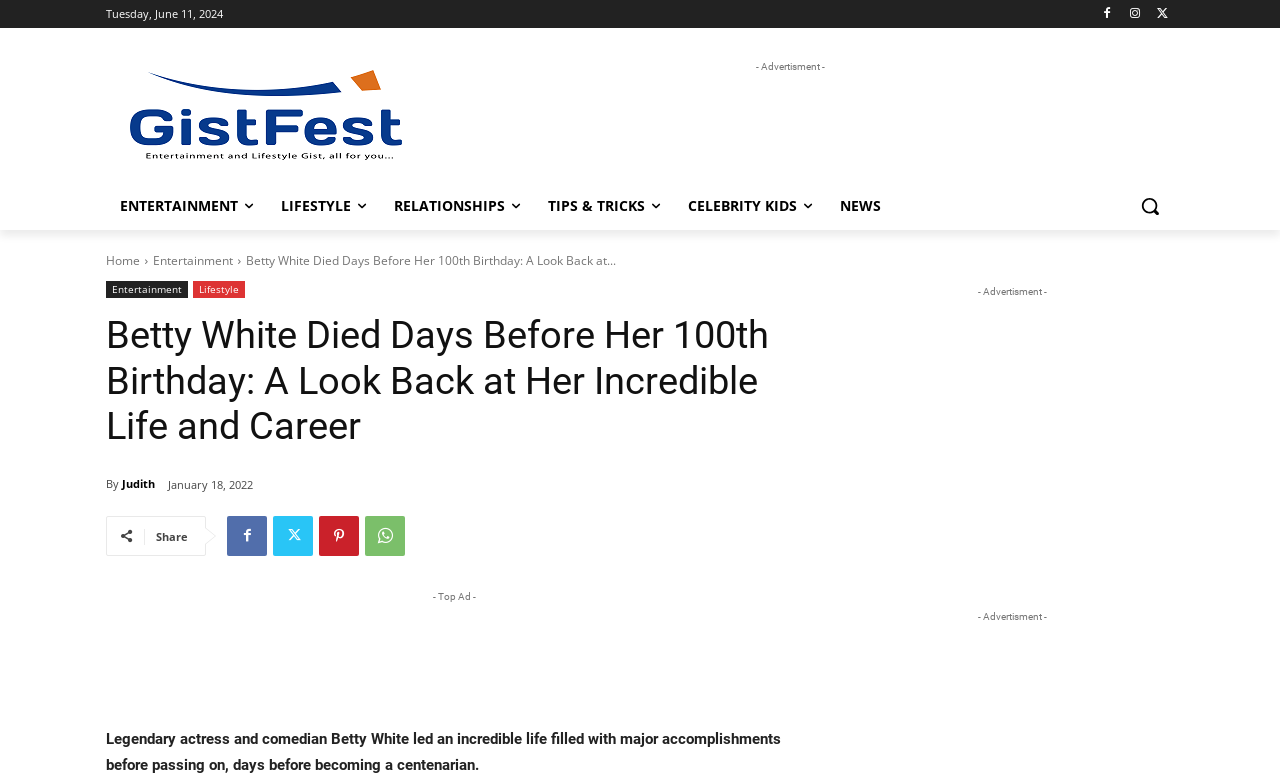Please find the bounding box coordinates of the element's region to be clicked to carry out this instruction: "Click on the 'GistFest' logo".

[0.083, 0.09, 0.333, 0.206]